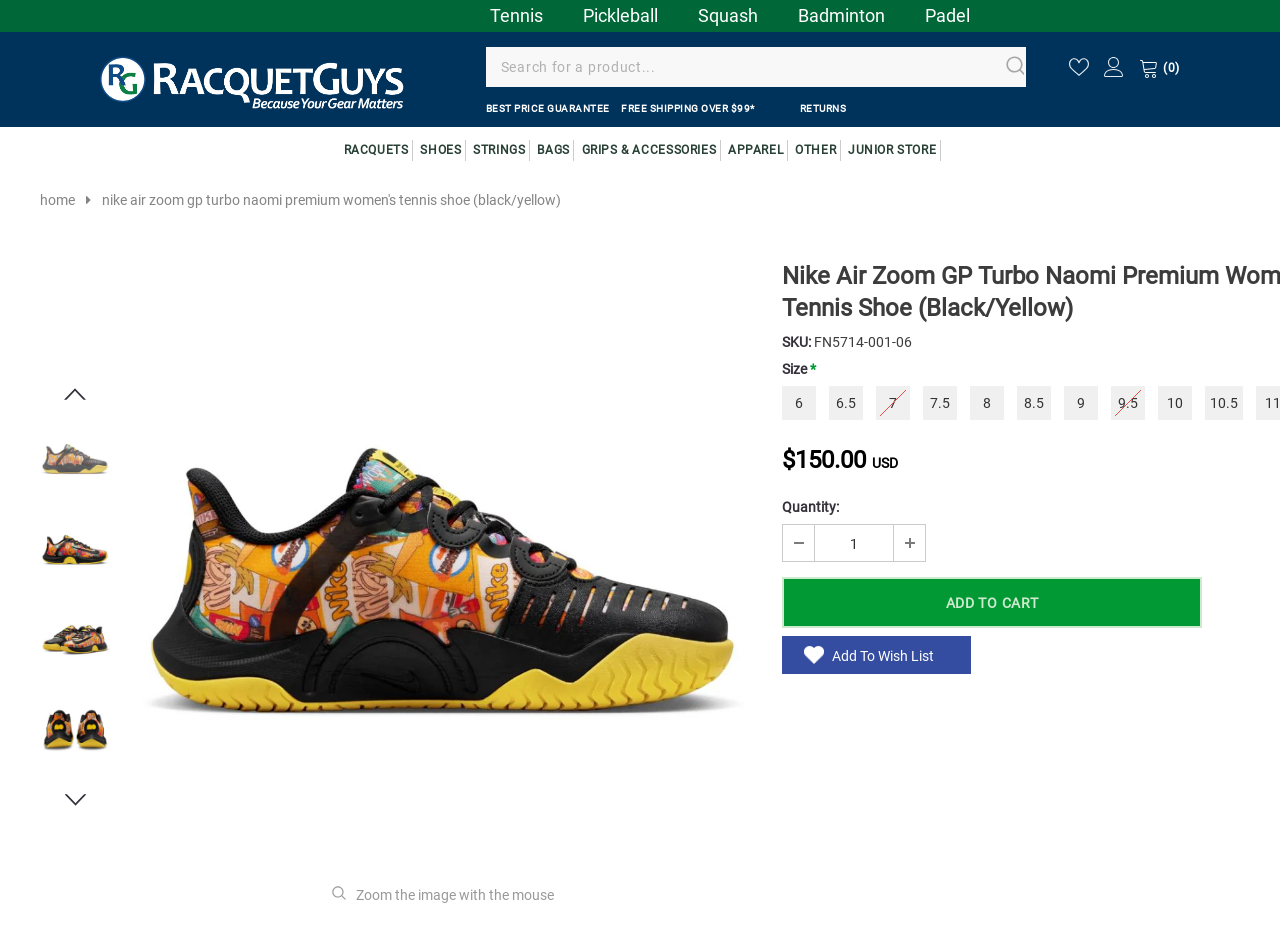Show me the bounding box coordinates of the clickable region to achieve the task as per the instruction: "Search for products".

[0.379, 0.051, 0.801, 0.094]